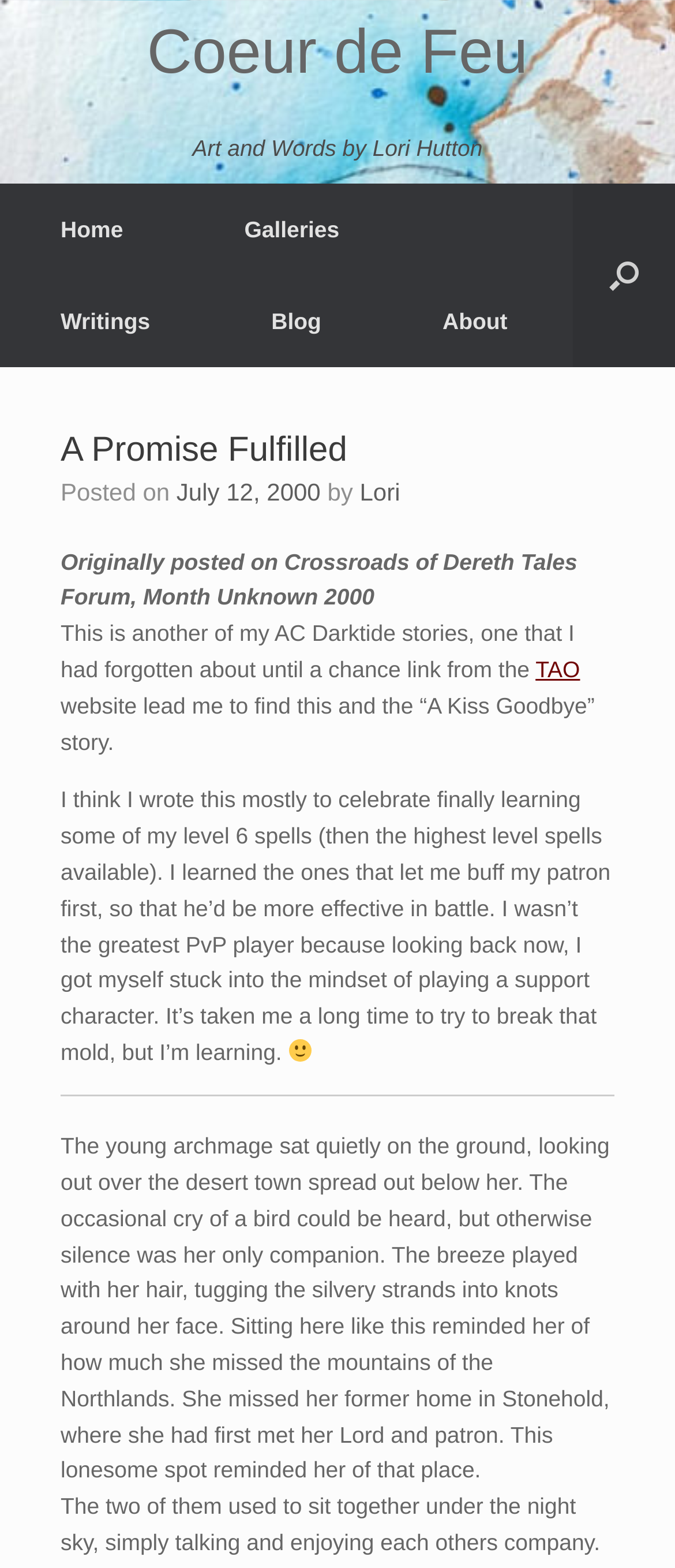Based on the image, please elaborate on the answer to the following question:
What is the topic of the story?

The topic of the story is mentioned in the text 'This is another of my AC Darktide stories...' which is a static text element on the webpage.